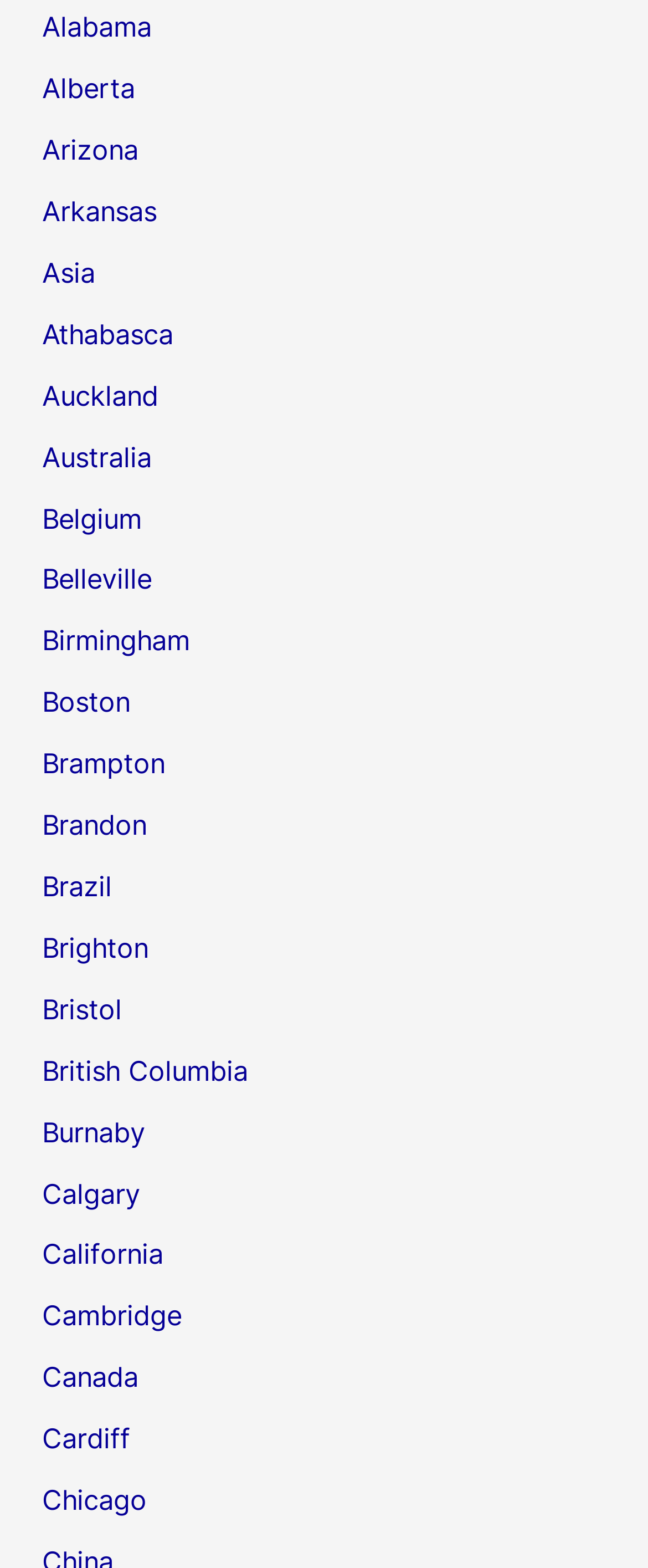Specify the bounding box coordinates of the element's region that should be clicked to achieve the following instruction: "check out Chicago". The bounding box coordinates consist of four float numbers between 0 and 1, in the format [left, top, right, bottom].

[0.065, 0.946, 0.226, 0.967]